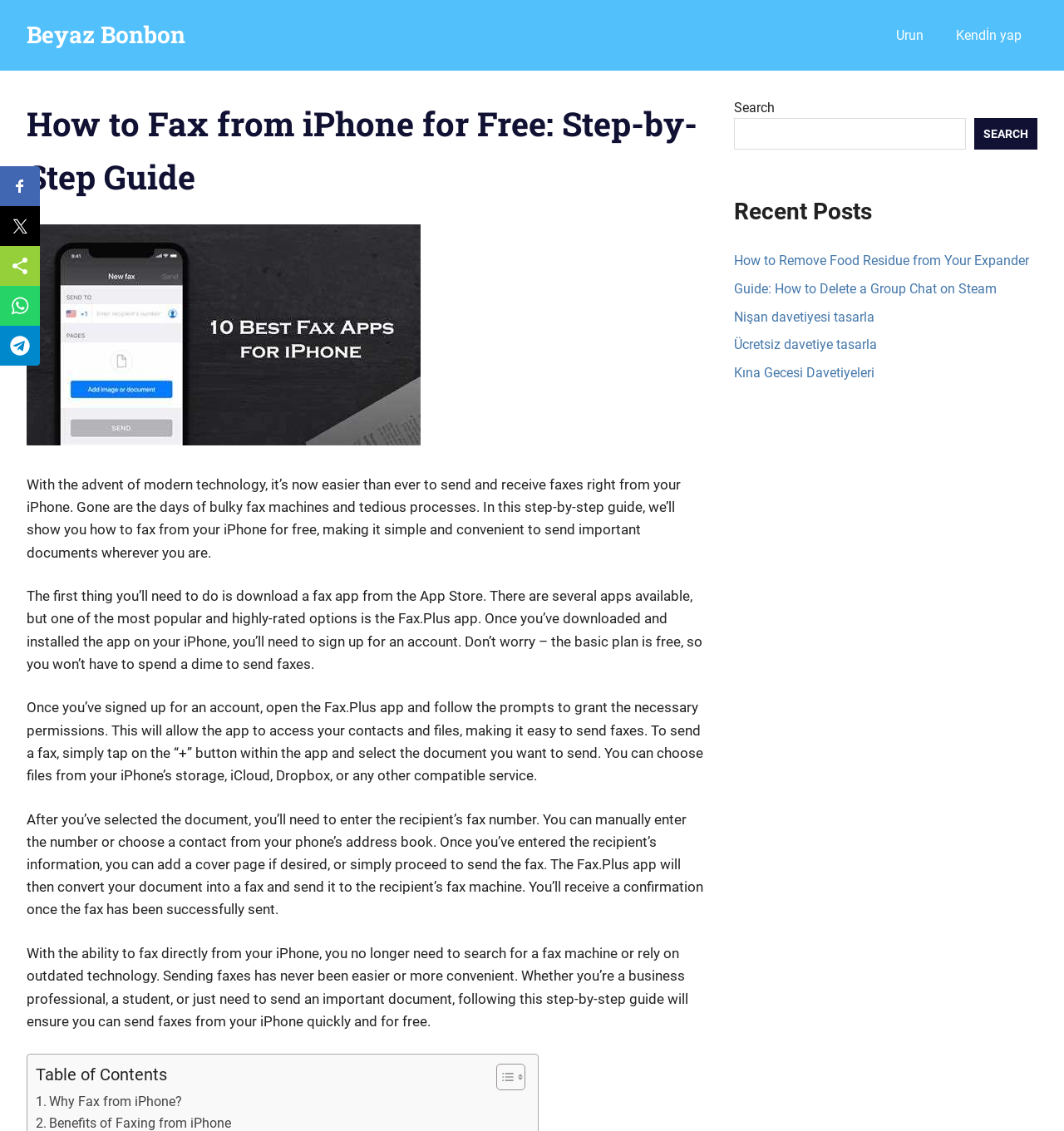Please identify the primary heading on the webpage and return its text.

How to Fax from iPhone for Free: Step-by-Step Guide